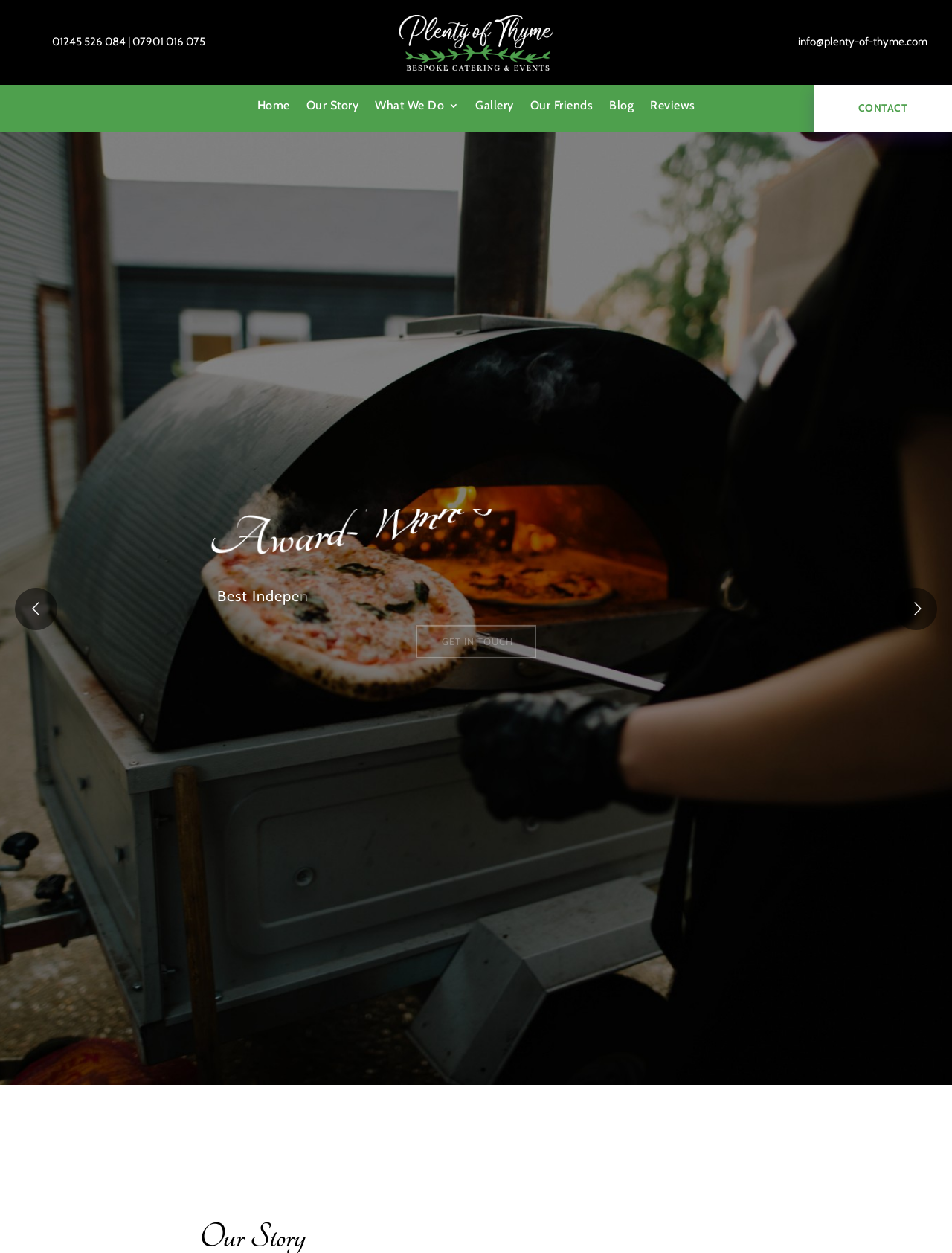Create a detailed summary of all the visual and textual information on the webpage.

The webpage is about Plenty of Thyme, an award-winning catering service in Essex and Suffolk. At the top left corner, there is a layout table with a phone number and an email address. On the top right corner, there is a social media icon and an email address. 

Below the top section, there is a navigation menu with links to different pages, including Home, Our Story, What We Do, Gallery, Our Friends, Blog, Reviews, and CONTACT. 

The main content of the page is an award-winning announcement, where the company has won the "Best Independent Caterers" award at the 2023 Essex Wedding Awards. The award-winning title is prominently displayed in a large font size, with individual characters broken down into separate text elements. 

Below the award-winning title, there is a call-to-action section with the text "GET IN TOUCH". The overall layout of the page is clean and organized, with clear headings and concise text.